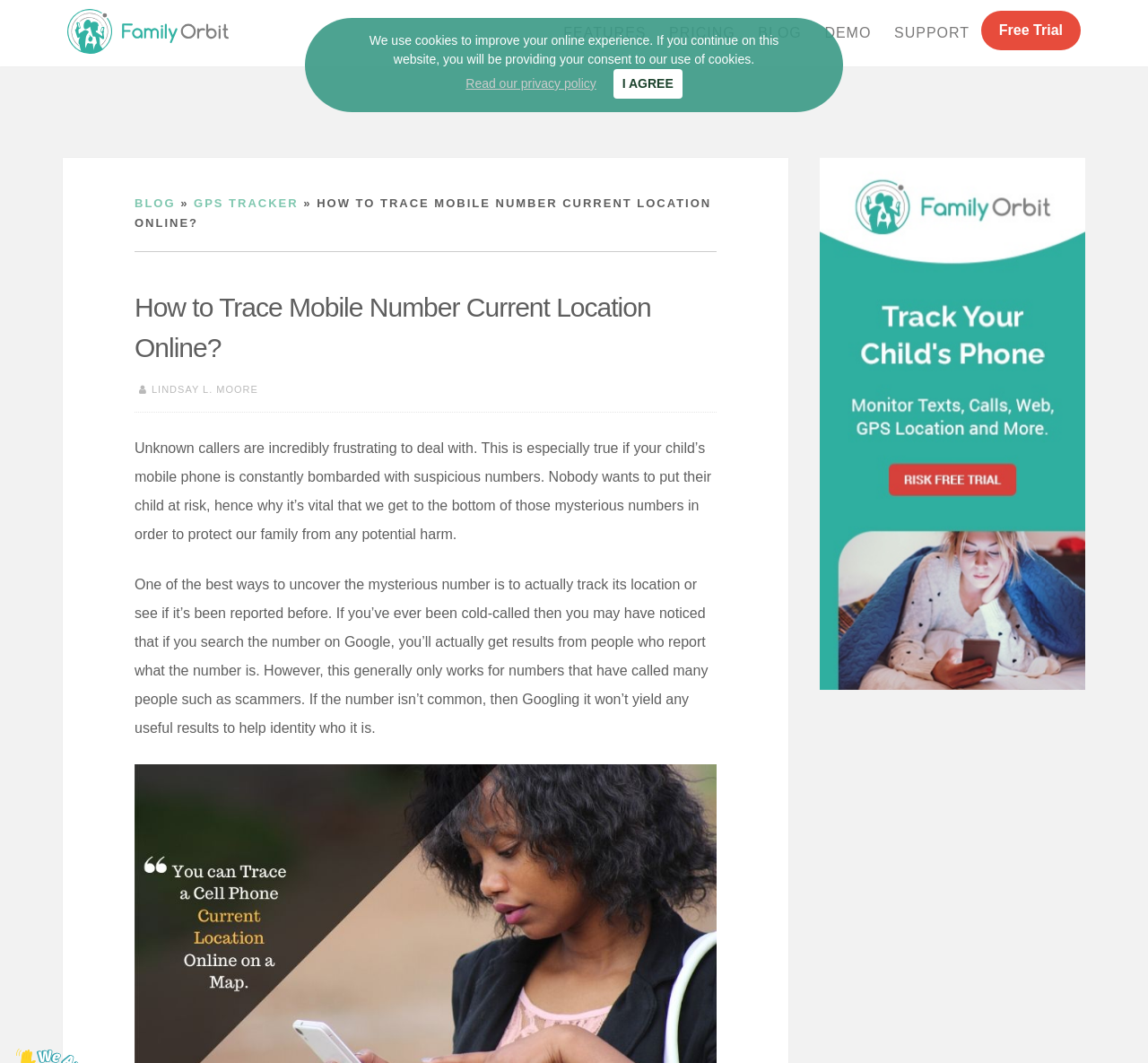Craft a detailed narrative of the webpage's structure and content.

The webpage is about tracing mobile numbers and their current locations online. At the top, there is a navigation menu with links to "FEATURES", "PRICING", "BLOG", "DEMO", and "SUPPORT". Below this menu, there is a header section with a link to "BLOG" and a dropdown menu with links to "GPS TRACKER" and other pages.

The main content of the webpage starts with a heading "How to Trace Mobile Number Current Location Online?" followed by a paragraph of text that discusses the frustration of dealing with unknown callers and the importance of tracing their locations to protect family members. The text continues with two more paragraphs that explain the limitations of searching for numbers on Google and the need for a more effective method.

On the top right side of the page, there is a button "Free Trial" and an image with a link to the website's logo. At the bottom of the page, there is a complementary section with a link to "Family Orbit free trial" and an image. Additionally, there is a cookie policy notification at the bottom of the page with links to "Read our privacy policy" and "I AGREE".